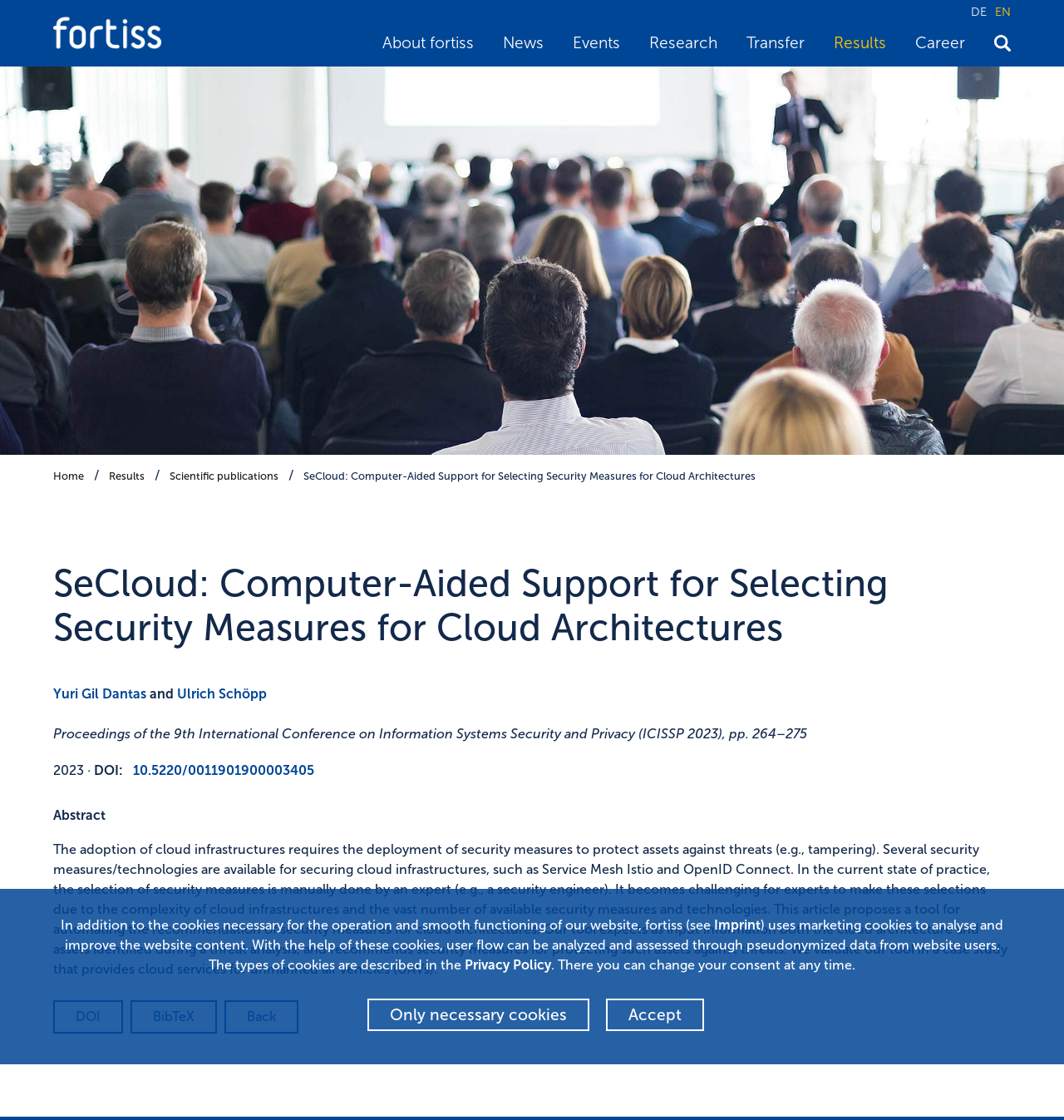How many links are there in the navigation menu?
Please answer using one word or phrase, based on the screenshot.

9